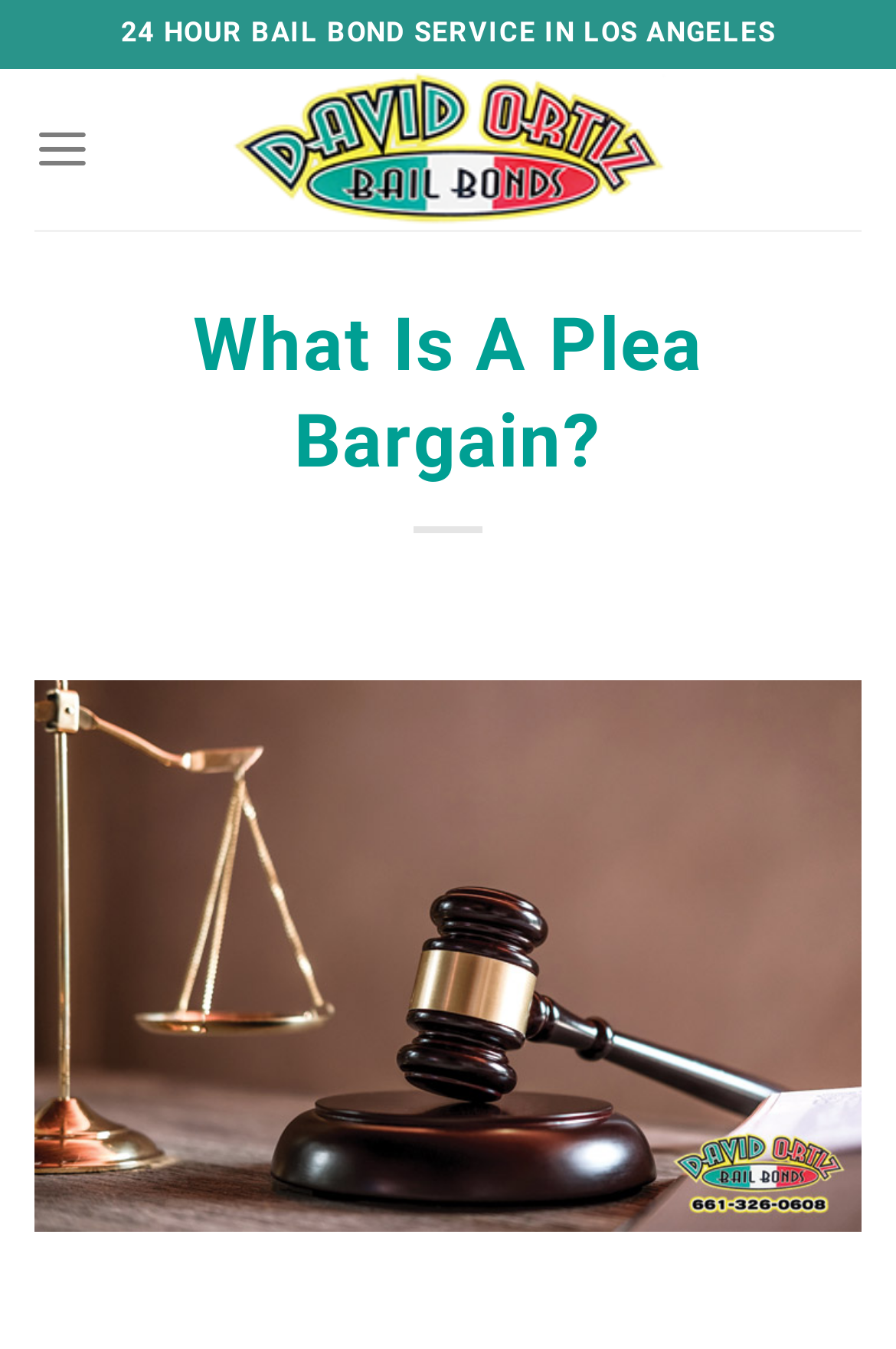What is the purpose of the menu link? Look at the image and give a one-word or short phrase answer.

To control main-menu